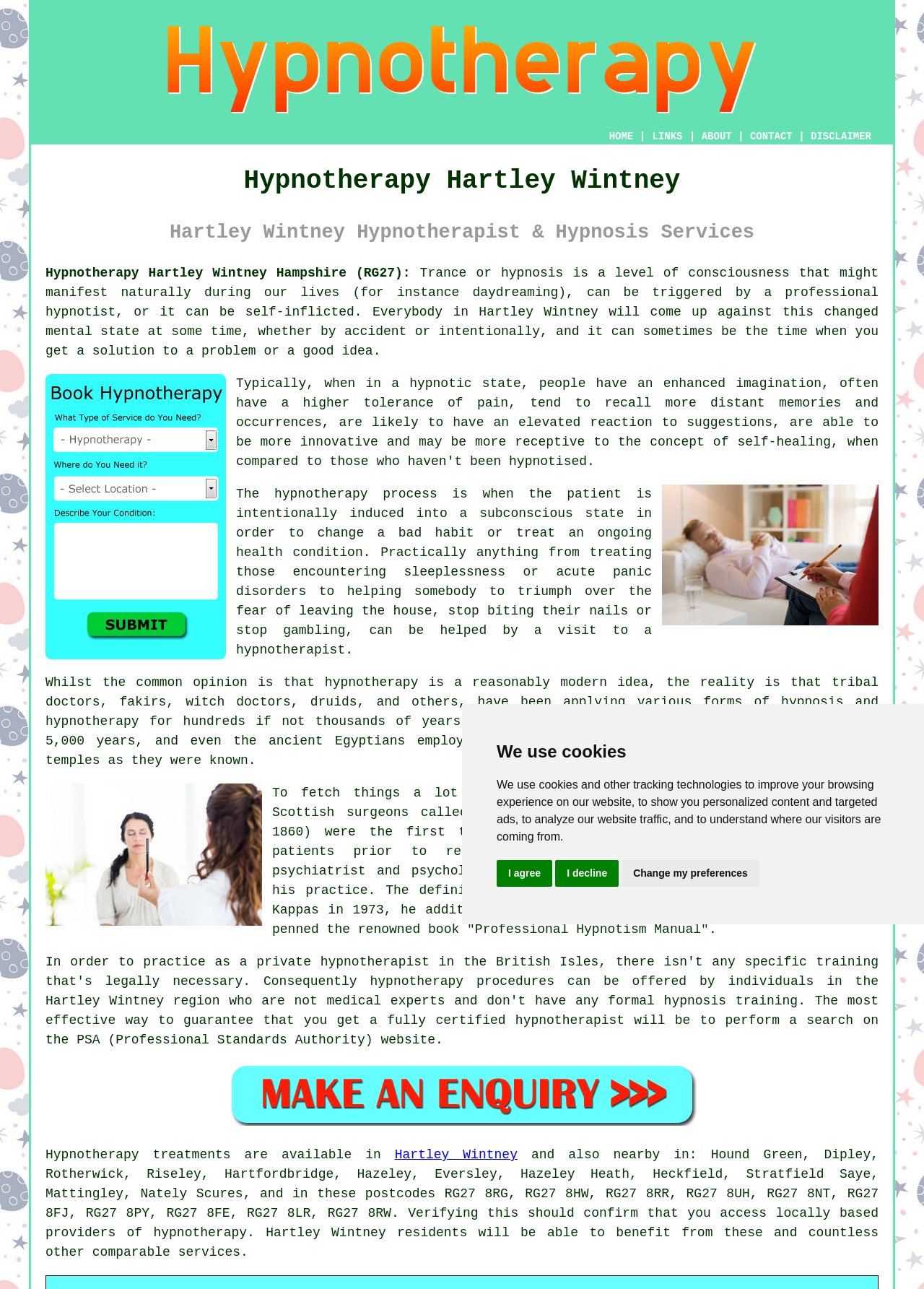Determine the main heading of the webpage and generate its text.

Hypnotherapy Hartley Wintney